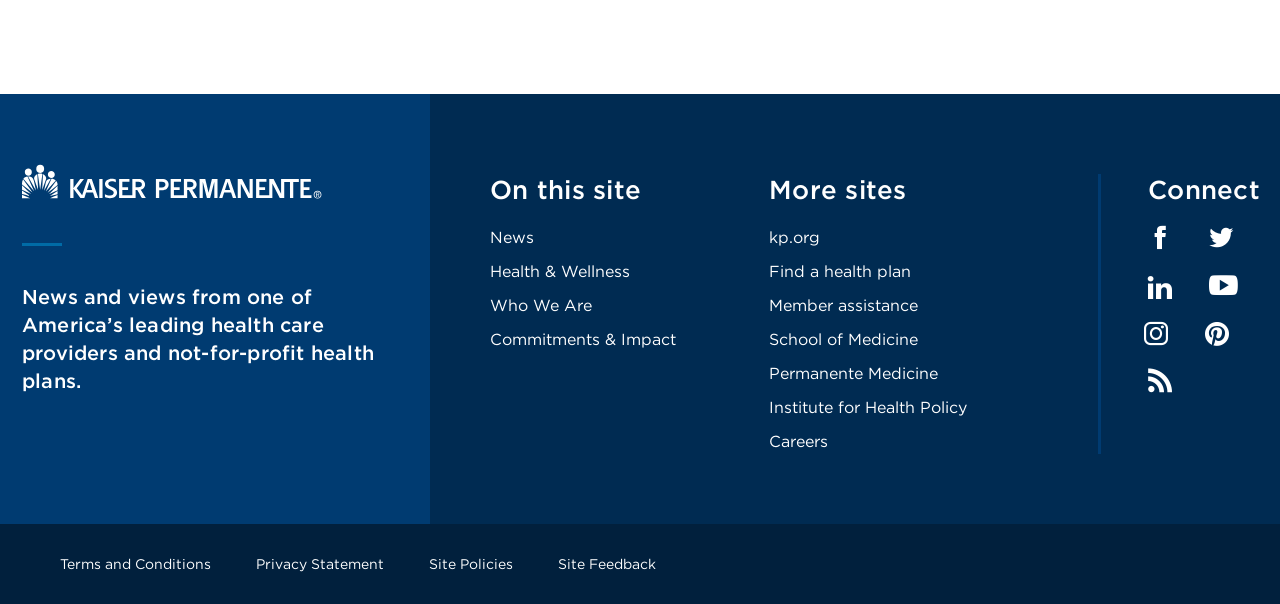Please identify the bounding box coordinates of the clickable area that will allow you to execute the instruction: "Check Terms and Conditions".

[0.047, 0.907, 0.165, 0.959]